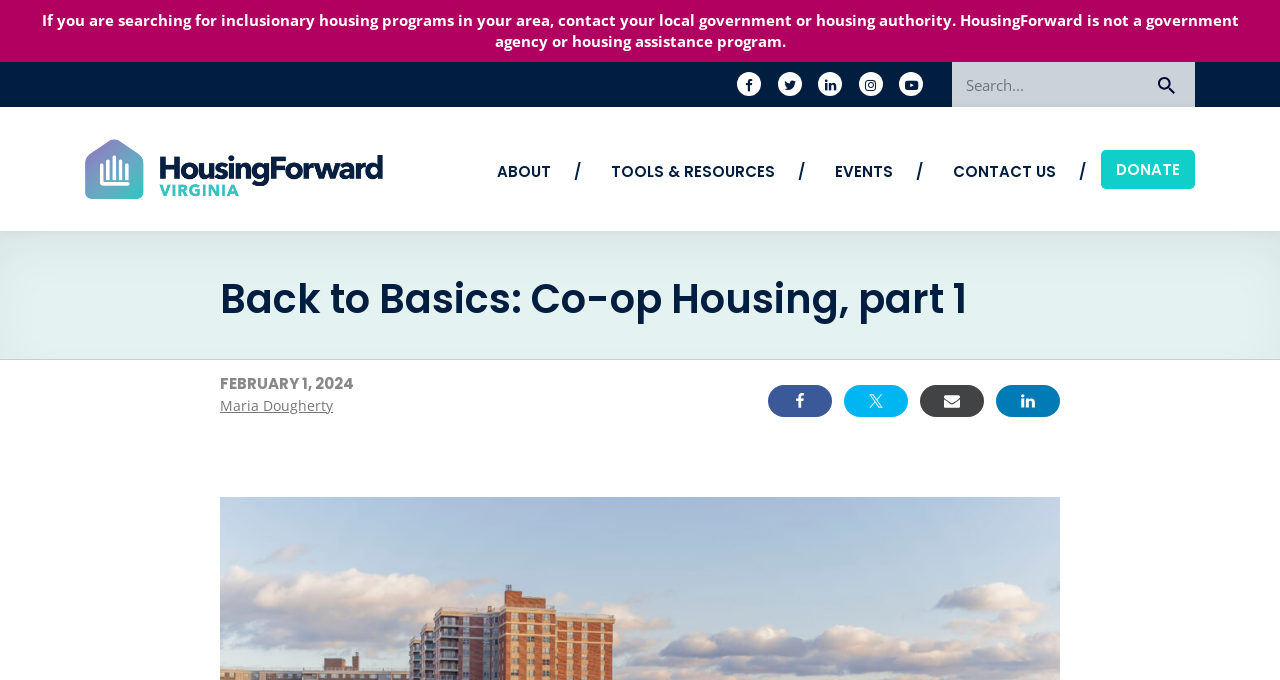How many social media platforms can be followed?
Give a single word or phrase as your answer by examining the image.

5